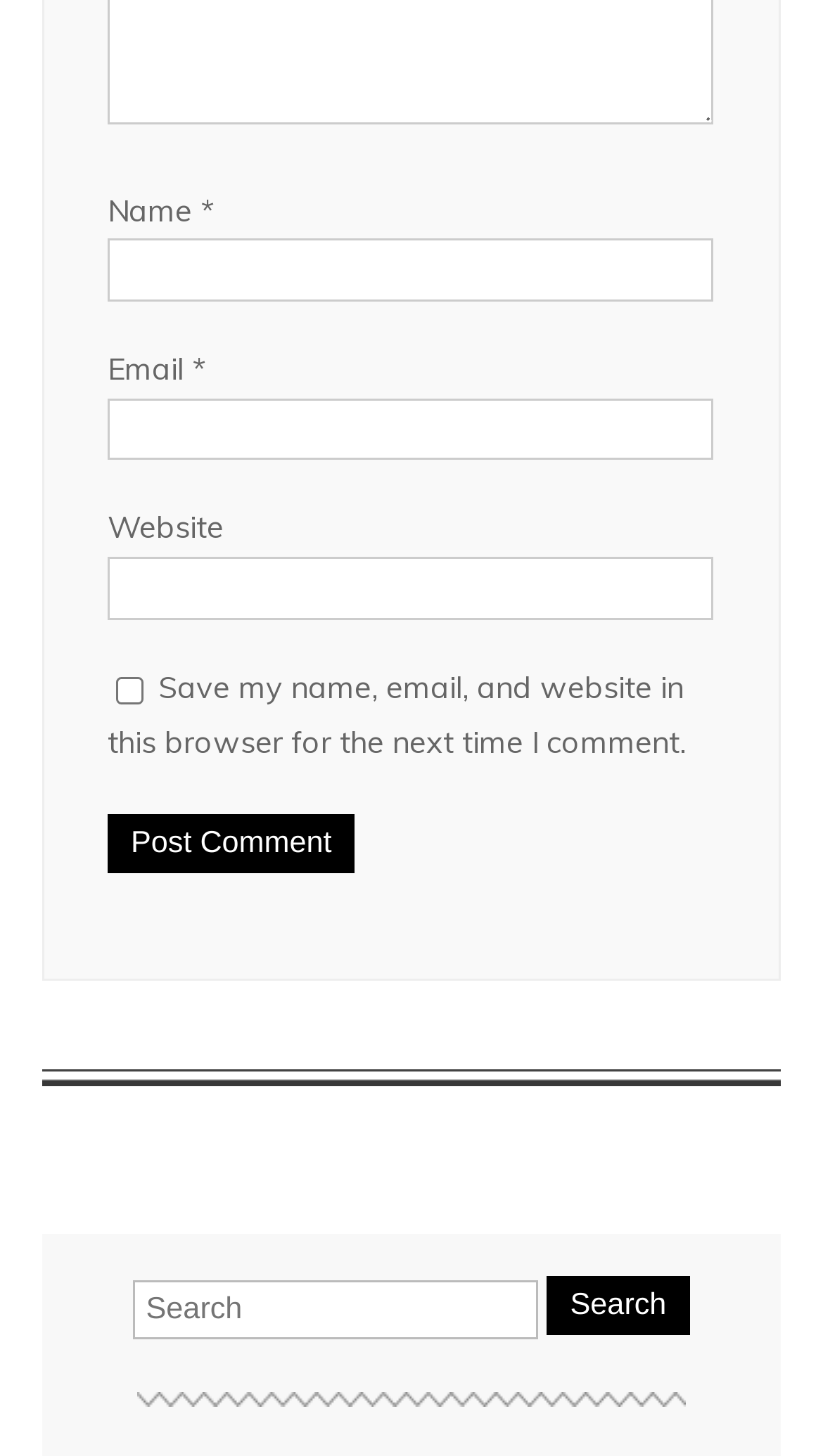Respond to the following query with just one word or a short phrase: 
Is the 'Save my name, email, and website' checkbox checked?

No